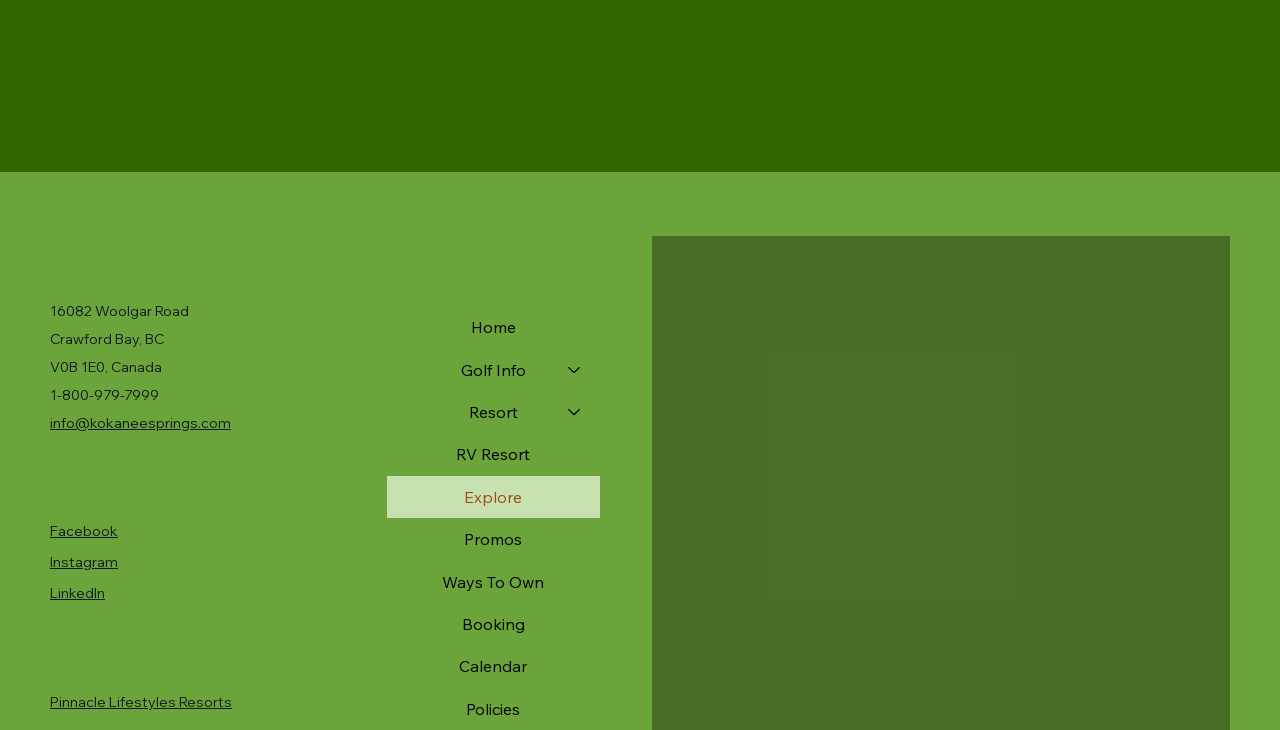Kindly provide the bounding box coordinates of the section you need to click on to fulfill the given instruction: "Go to Home page".

[0.302, 0.419, 0.469, 0.477]